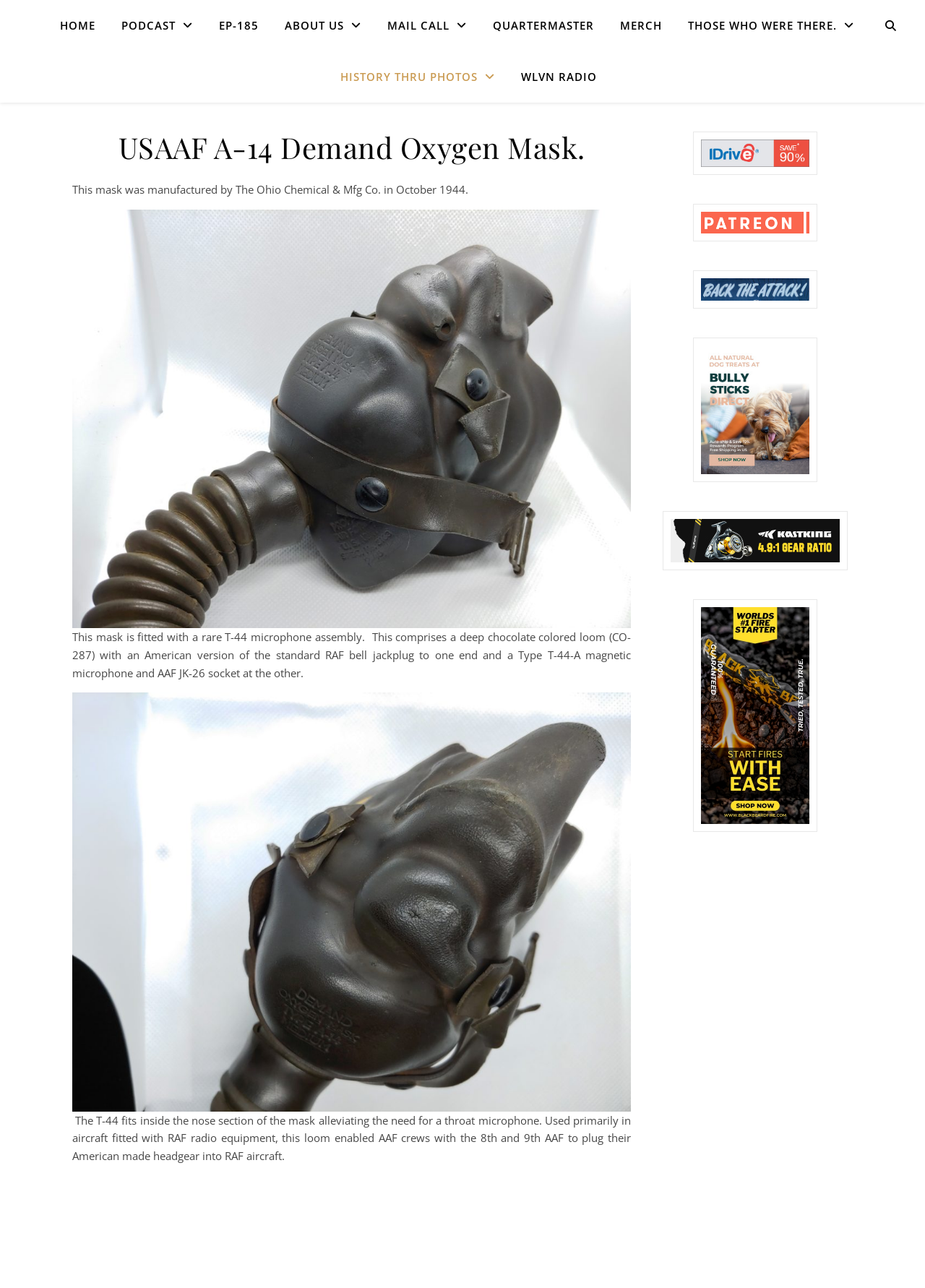Answer the question with a single word or phrase: 
What is the color of the loom?

Deep chocolate